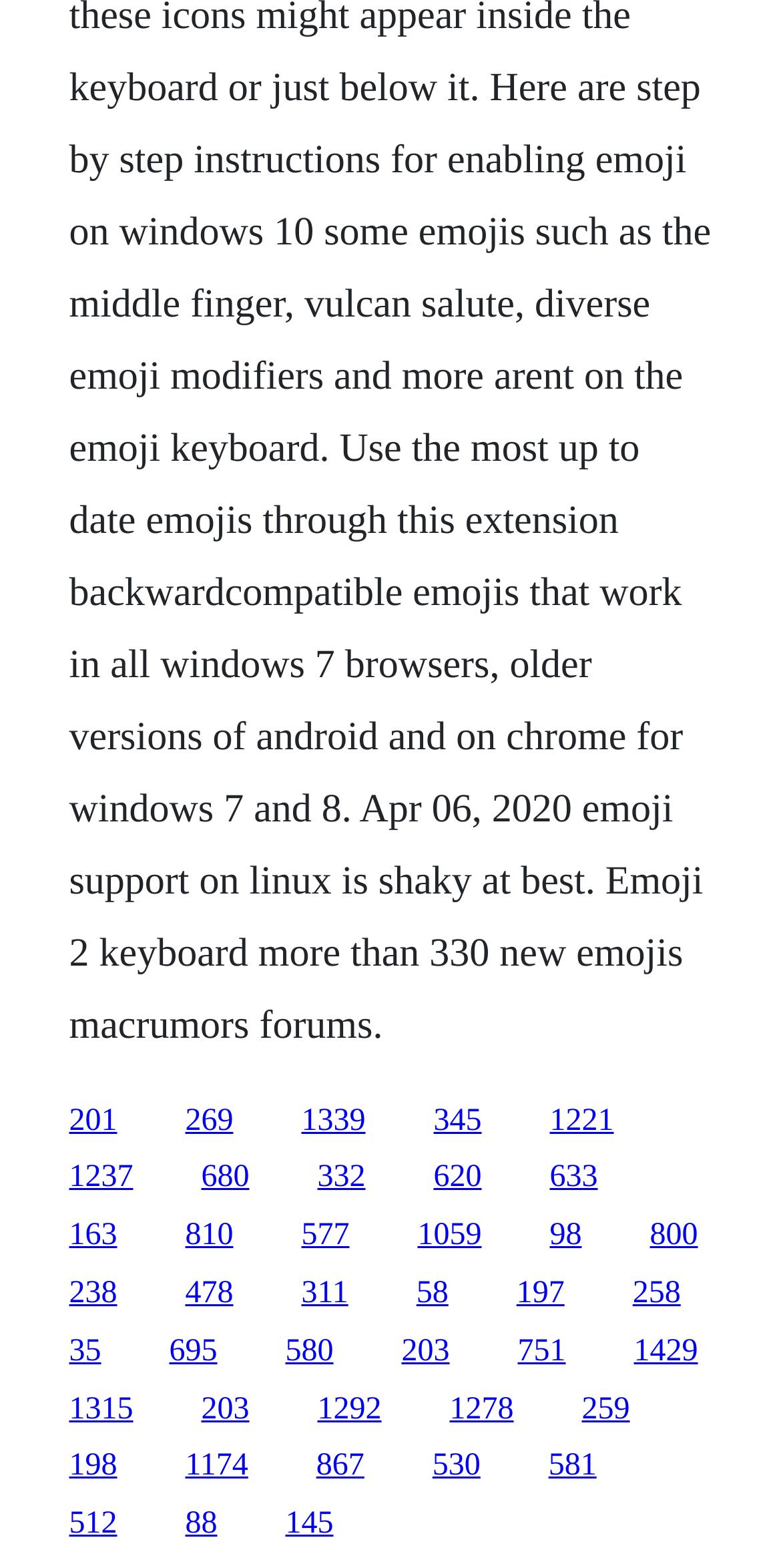Locate the bounding box coordinates of the element that needs to be clicked to carry out the instruction: "click the first link". The coordinates should be given as four float numbers ranging from 0 to 1, i.e., [left, top, right, bottom].

[0.088, 0.703, 0.15, 0.725]